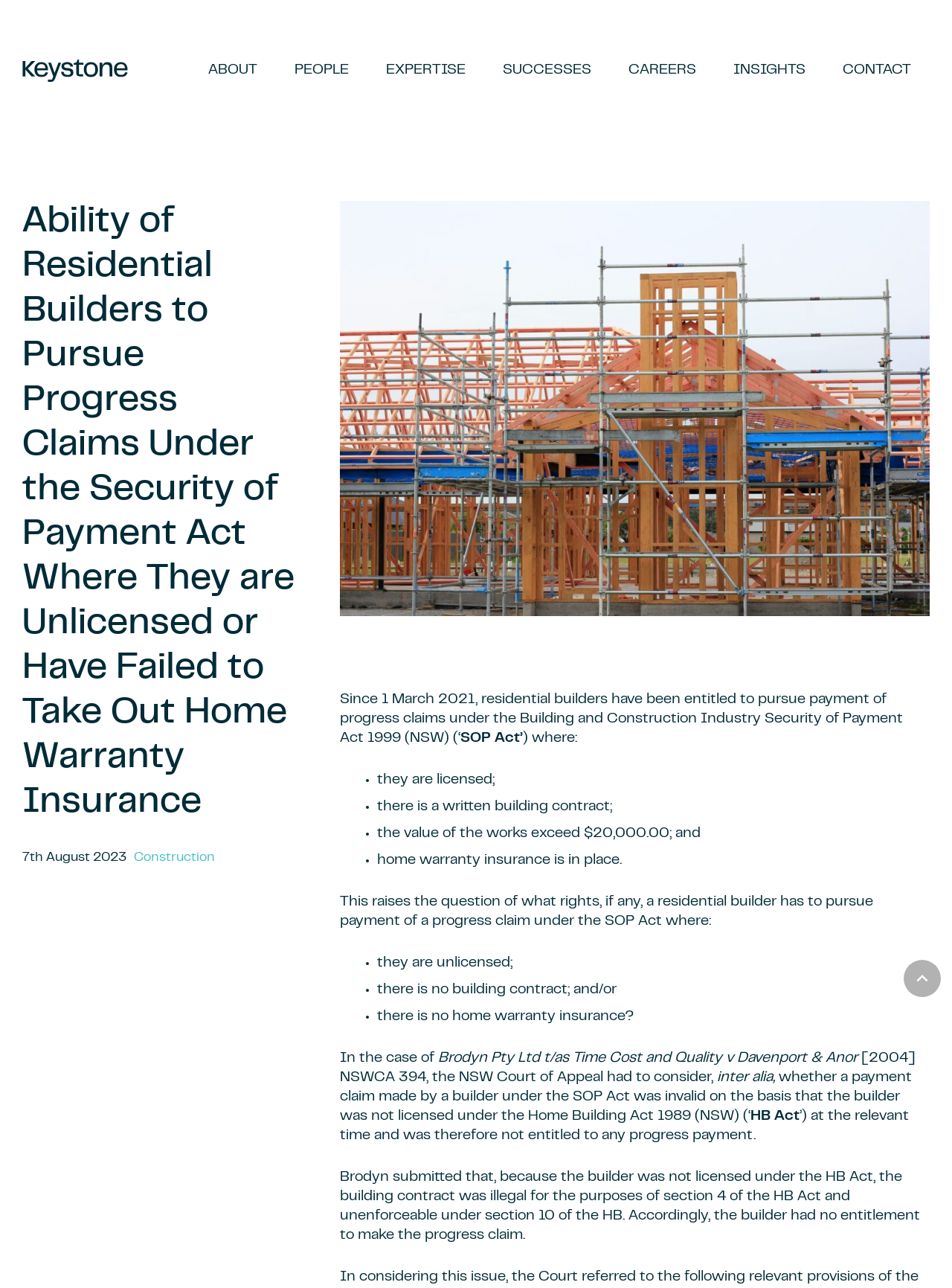Determine the coordinates of the bounding box for the clickable area needed to execute this instruction: "Click the Keystone Logo link".

[0.023, 0.046, 0.134, 0.064]